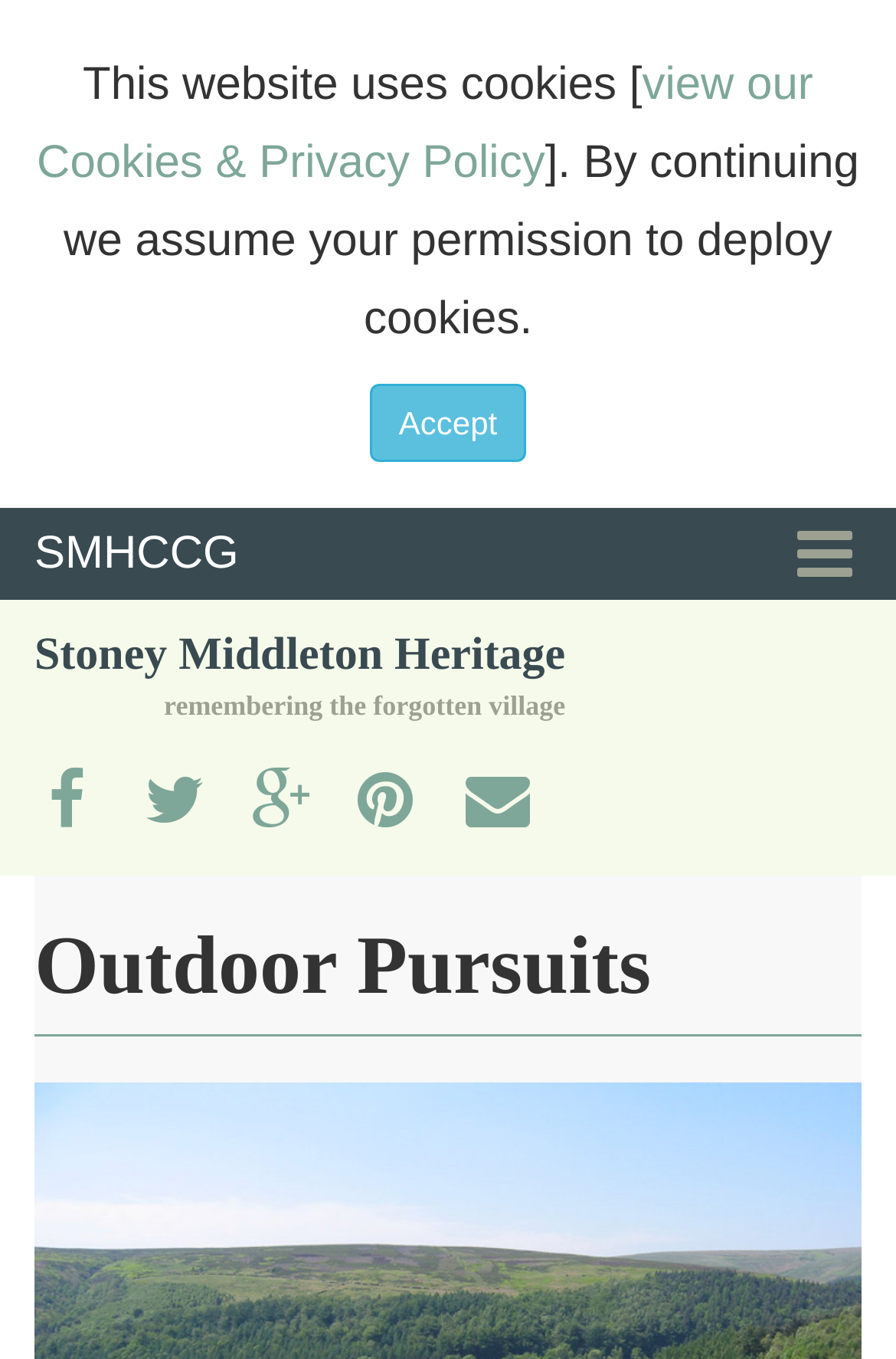What is the purpose of the toggle navigation button? Based on the image, give a response in one word or a short phrase.

To toggle navigation